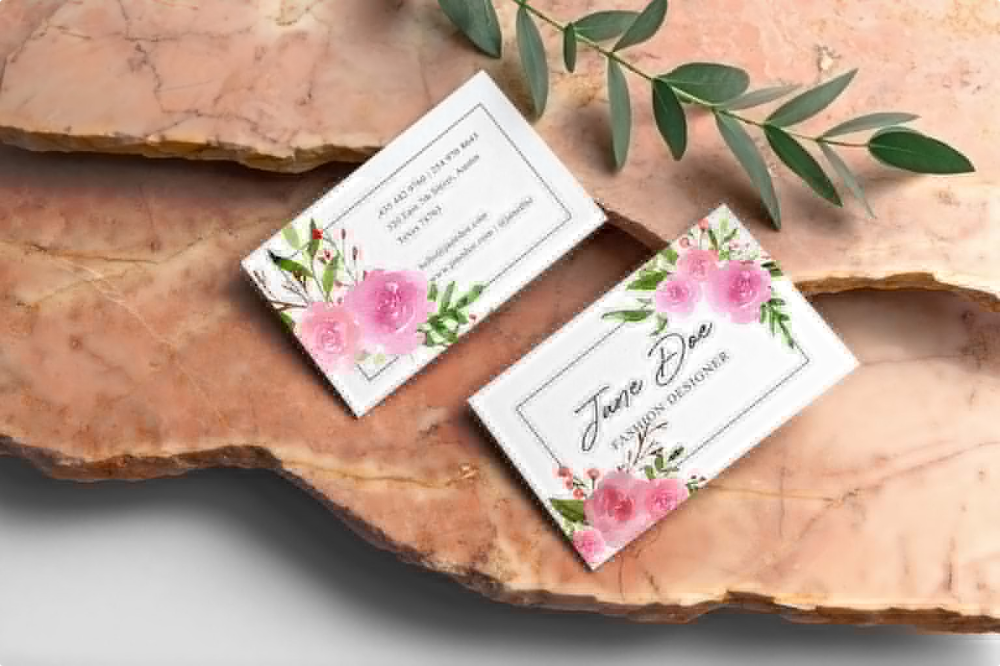Describe the image with as much detail as possible.

The image showcases an elegant display of business cards resting atop a beautifully textured marble surface. The cards are adorned with delicate watercolor floral graphics in soft pinks and greens, encapsulating a serene and artistic aesthetic. One card prominently features the name "Jane Doe" along with the title "Senior Designer," highlighting a professional identity infused with creativity. The watercolor elements, inspired by the tranquil qualities of watercolor painting, not only enhance the visual appeal but also suggest a personal touch that is perfect for invitations, product packaging, and more. The harmonious combination of the floral design and natural marble background evokes a sense of sophistication and artistic flair, making these business cards a perfect representation of a creative professional's brand.